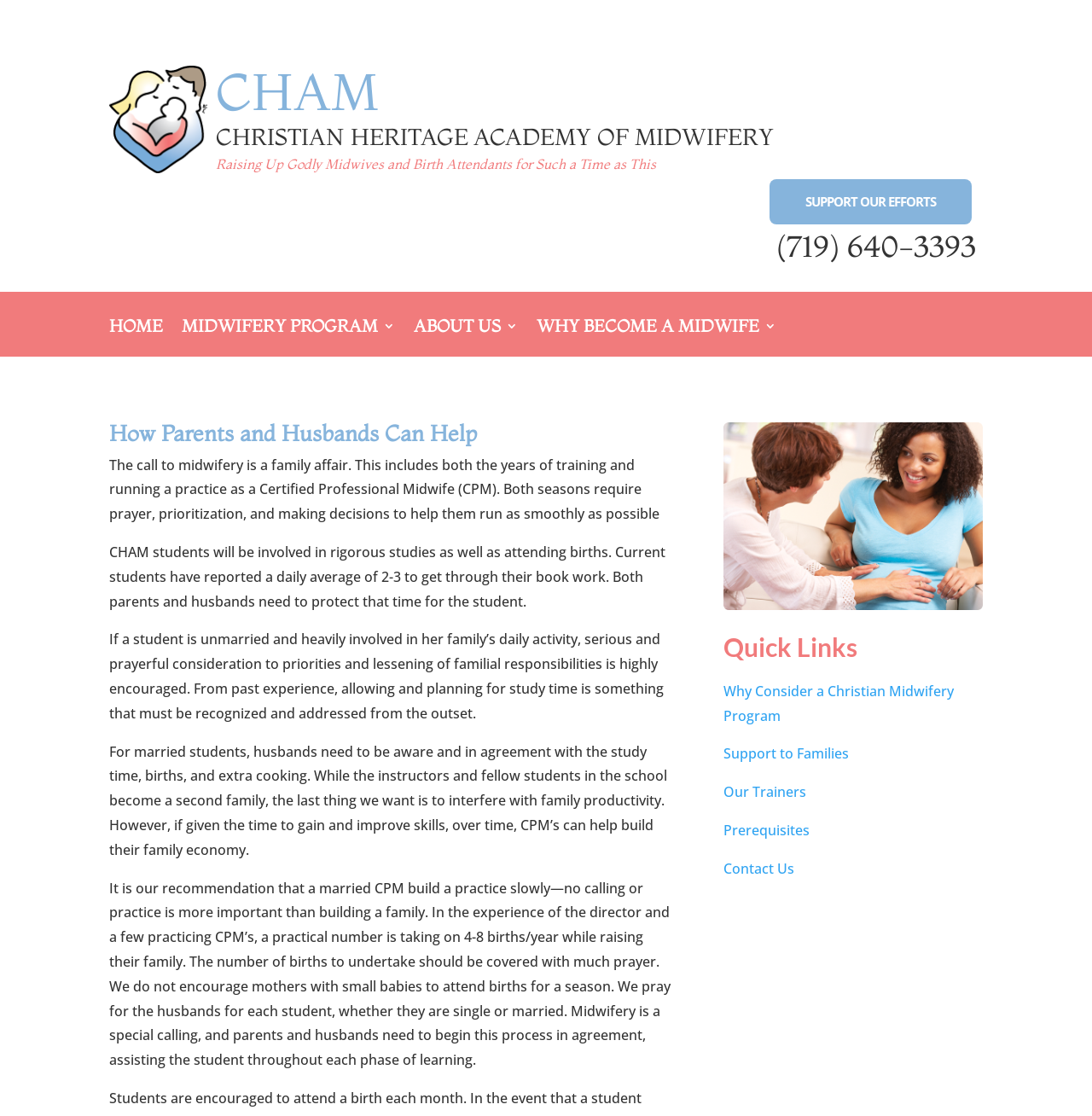Pinpoint the bounding box coordinates of the clickable area needed to execute the instruction: "Learn about the MIDWIFERY PROGRAM". The coordinates should be specified as four float numbers between 0 and 1, i.e., [left, top, right, bottom].

[0.166, 0.287, 0.362, 0.319]